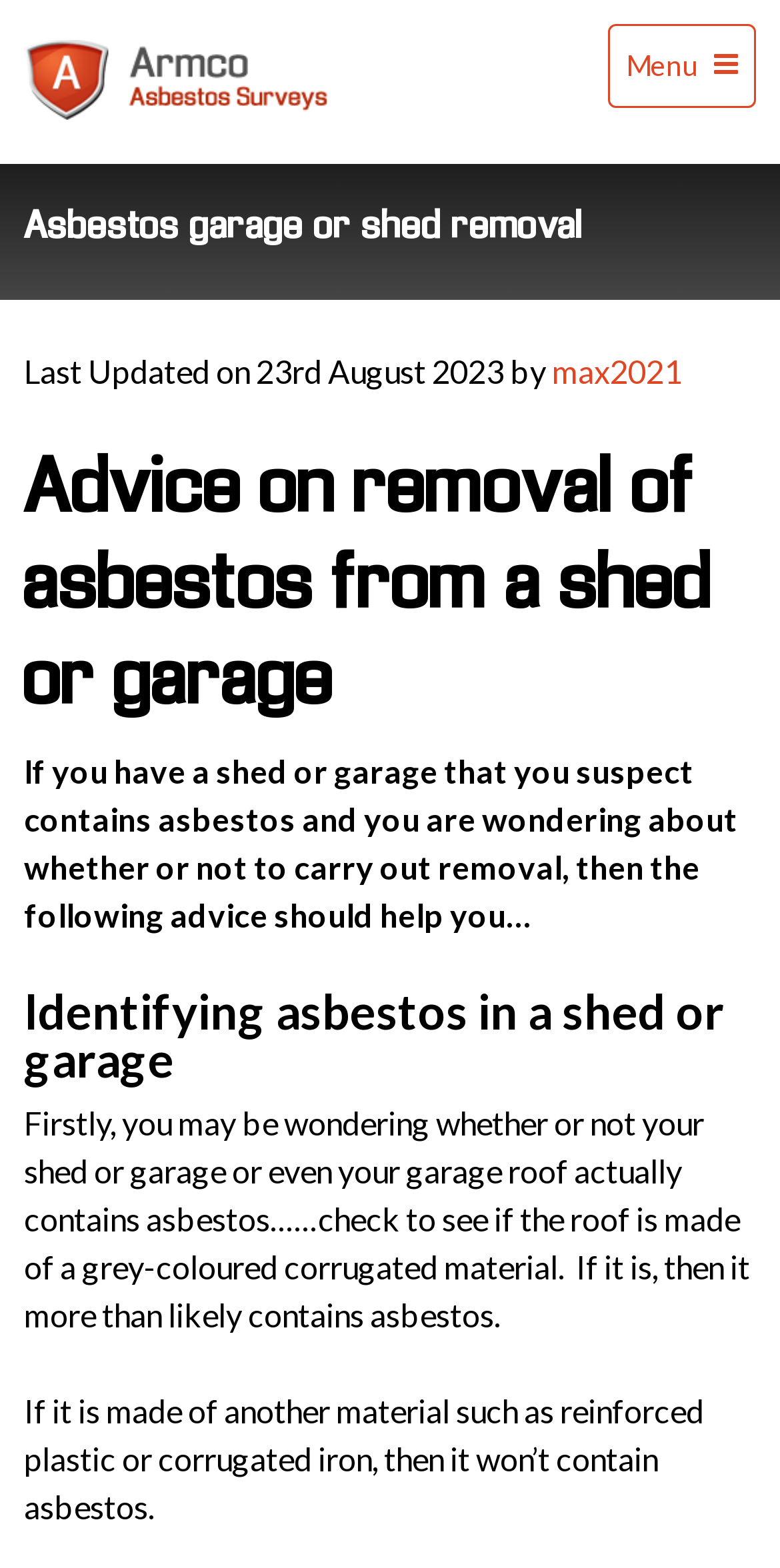What is the principal heading displayed on the webpage?

Armco Asbestos Surveys